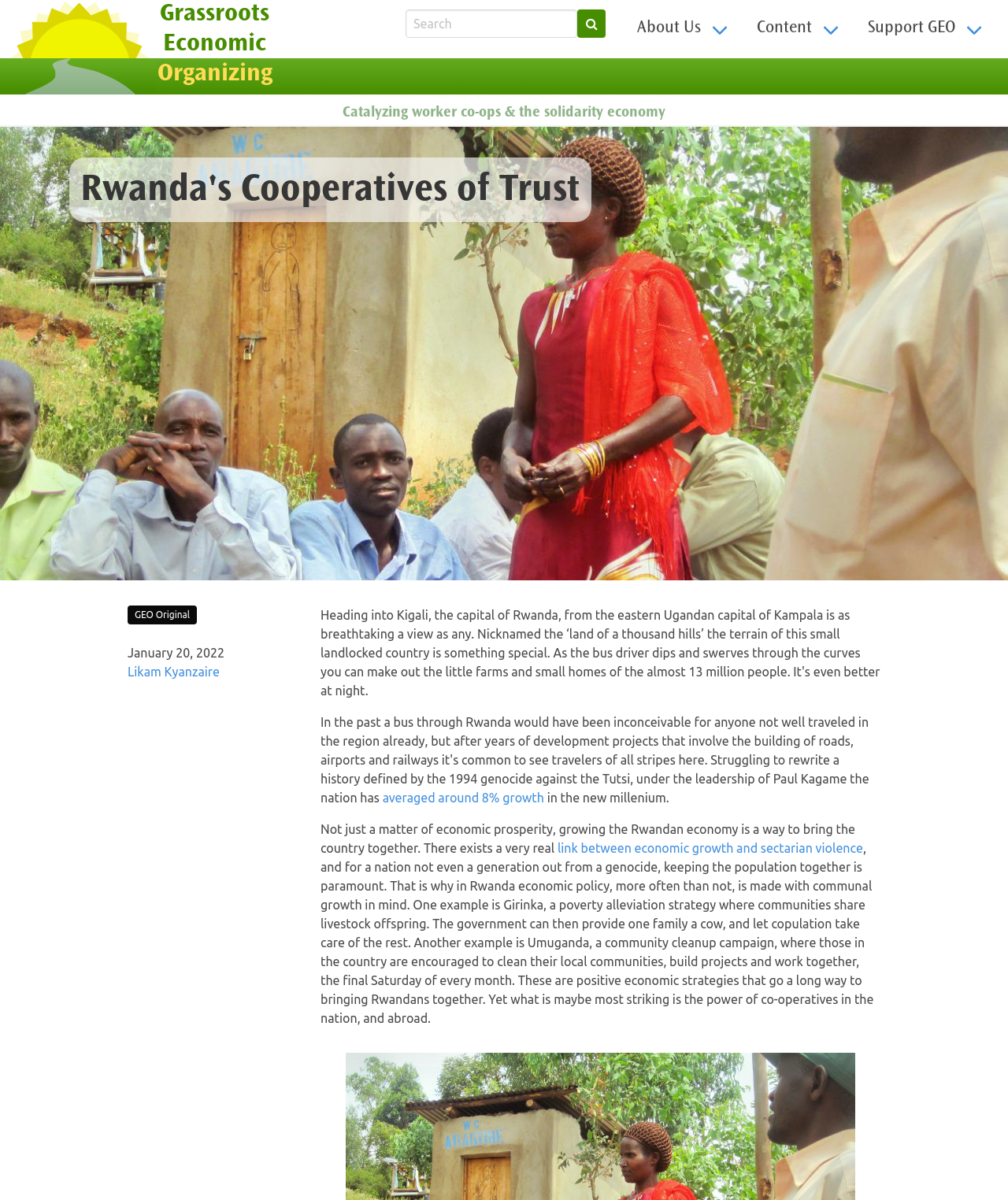What is the purpose of Umuganda?
From the image, respond using a single word or phrase.

Community cleanup campaign